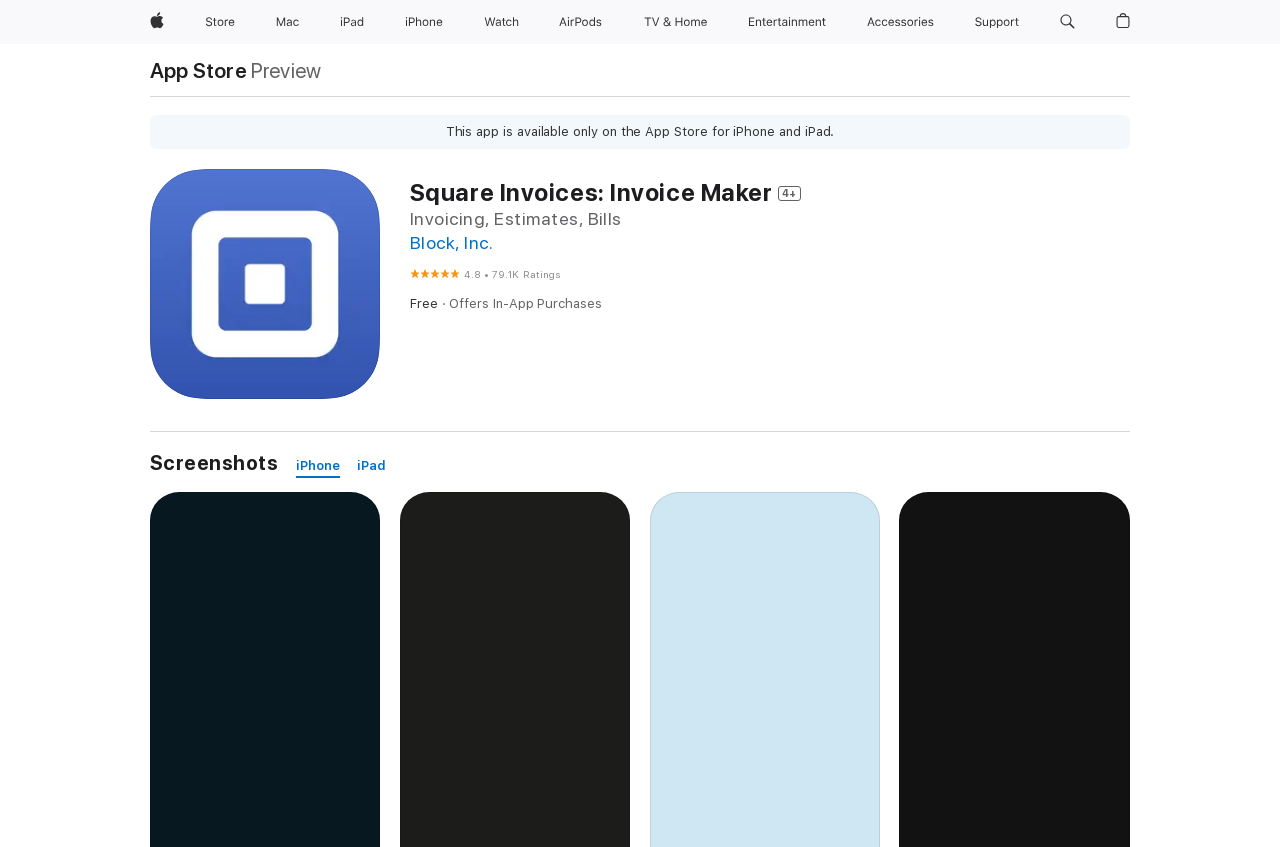Determine the bounding box coordinates of the UI element that matches the following description: "contact us". The coordinates should be four float numbers between 0 and 1 in the format [left, top, right, bottom].

None